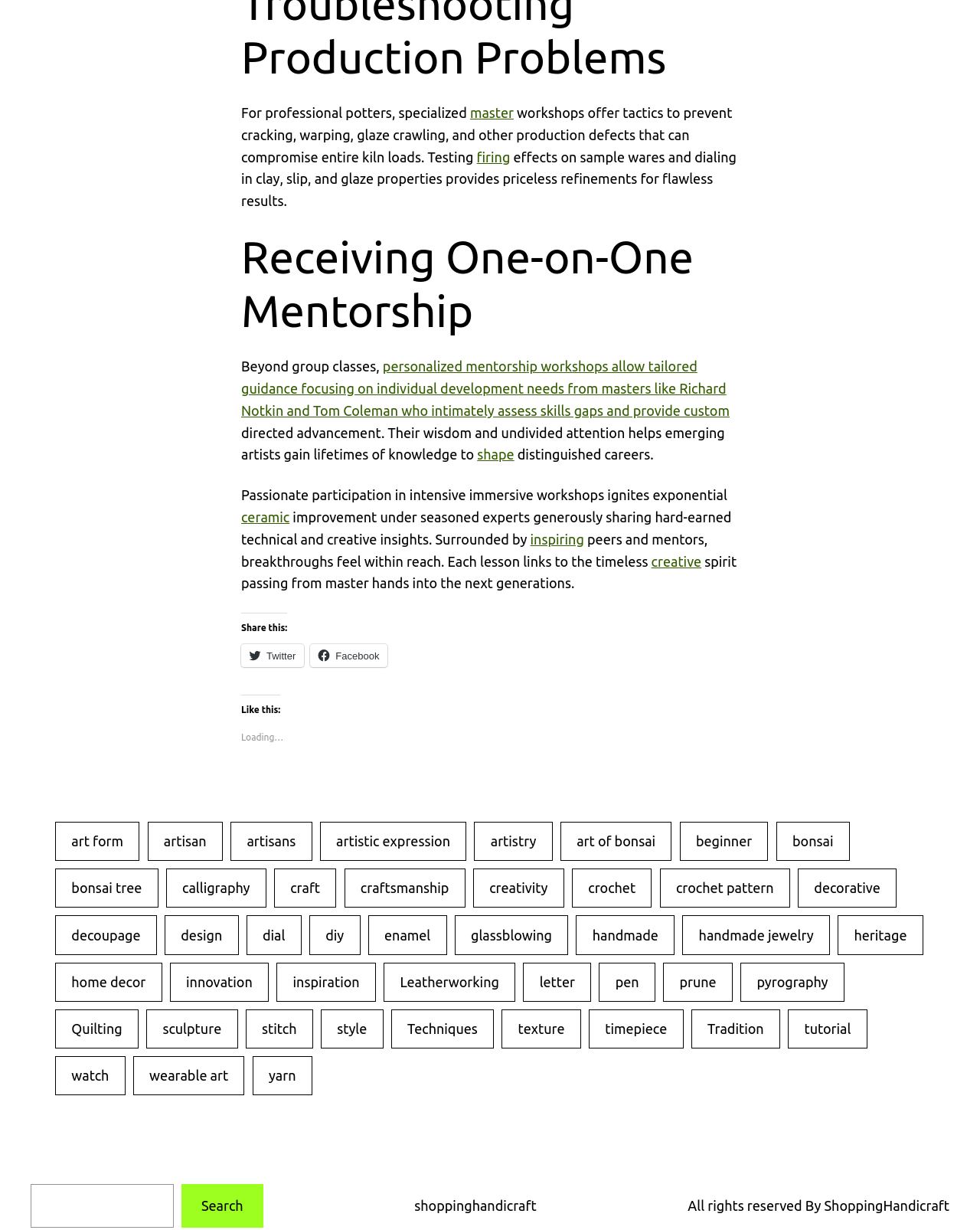Please determine the bounding box coordinates of the element to click in order to execute the following instruction: "Visit the 'shoppinghandicraft' website". The coordinates should be four float numbers between 0 and 1, specified as [left, top, right, bottom].

[0.423, 0.974, 0.547, 0.986]